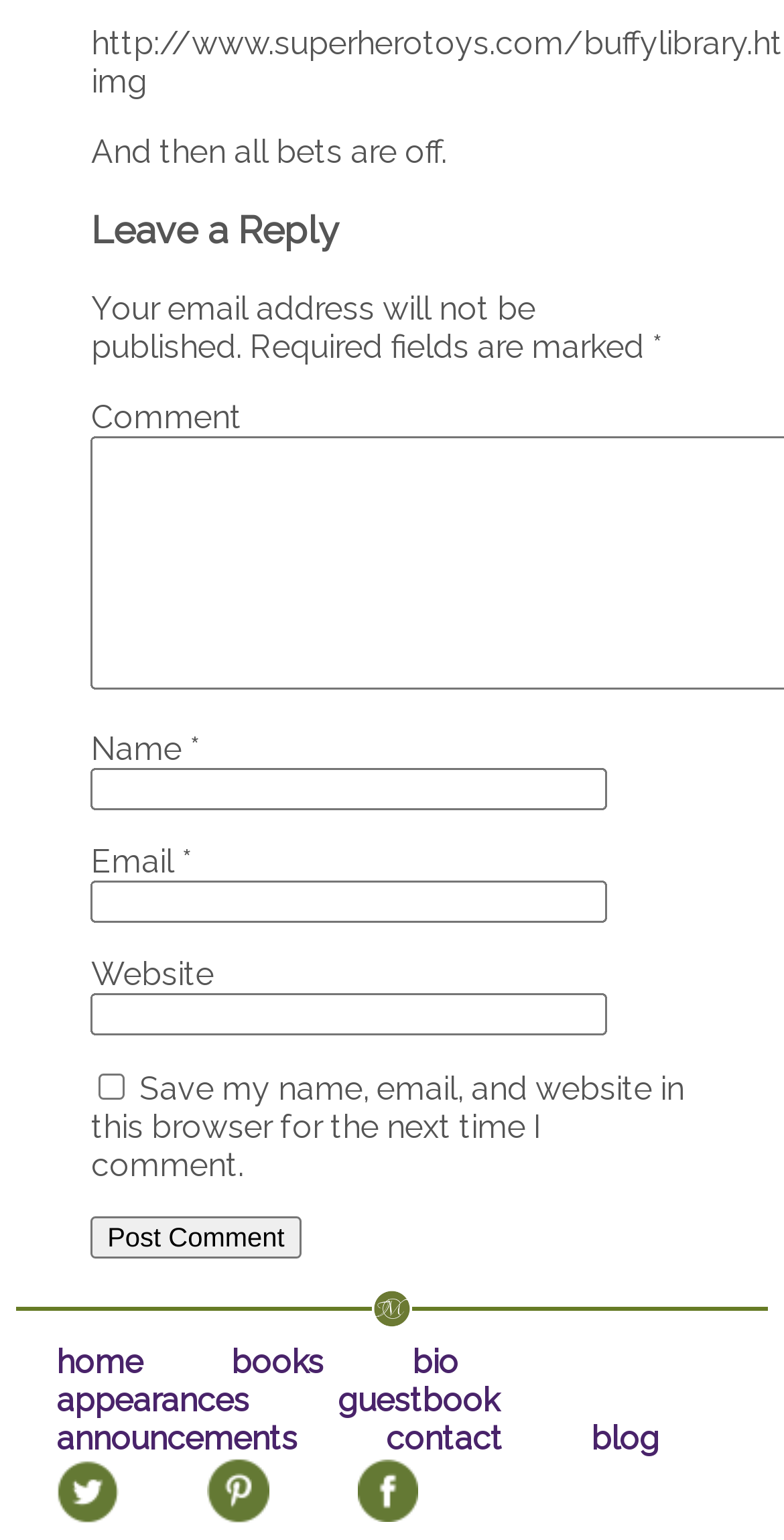What is the label of the third textbox?
Give a one-word or short-phrase answer derived from the screenshot.

Website